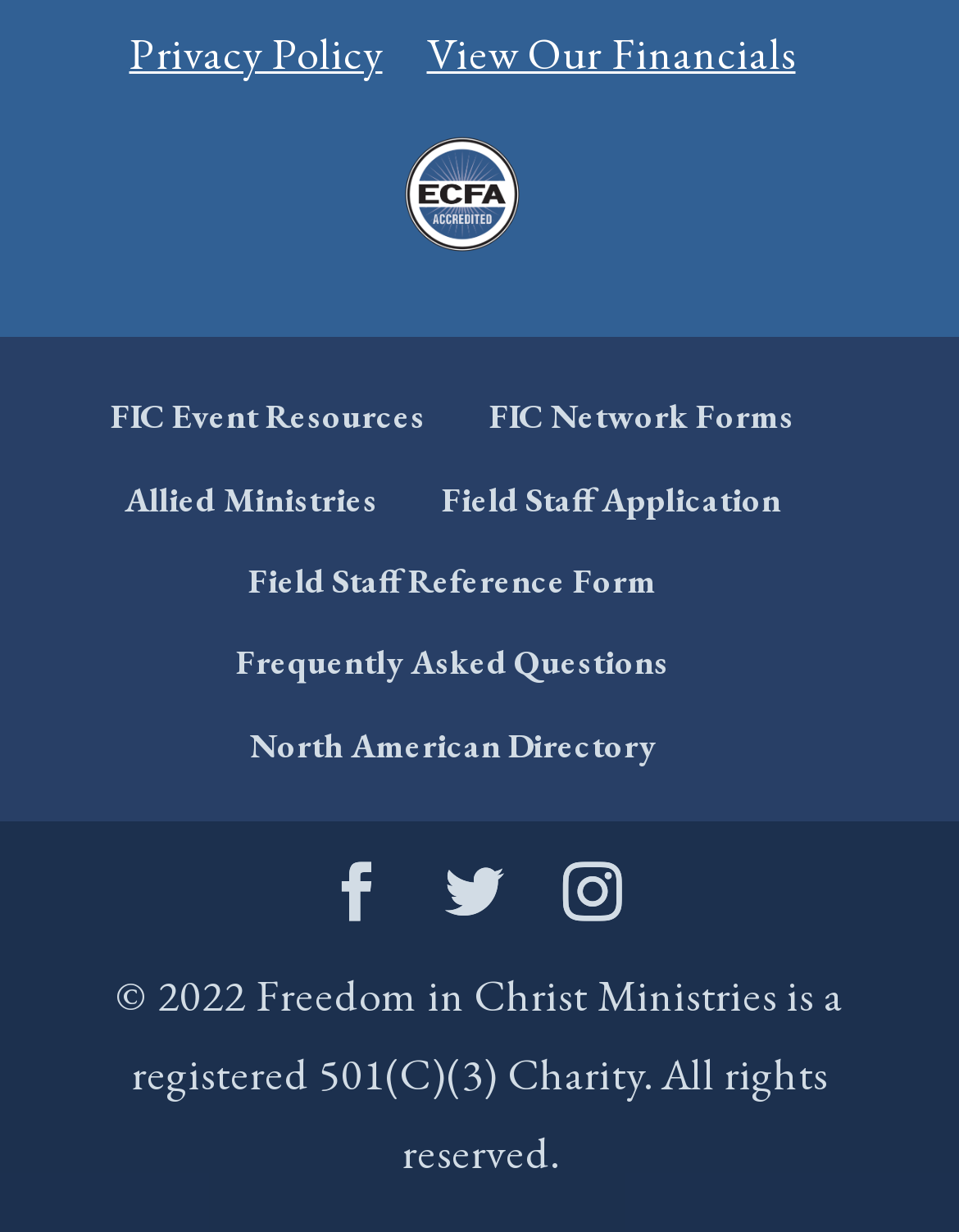Using the information from the screenshot, answer the following question thoroughly:
What type of organization is Freedom in Christ Ministries?

Based on the copyright information at the bottom of the webpage, it is stated that 'Freedom in Christ Ministries is a registered 501(C)(3) Charity.' This indicates that the organization is a non-profit charity.